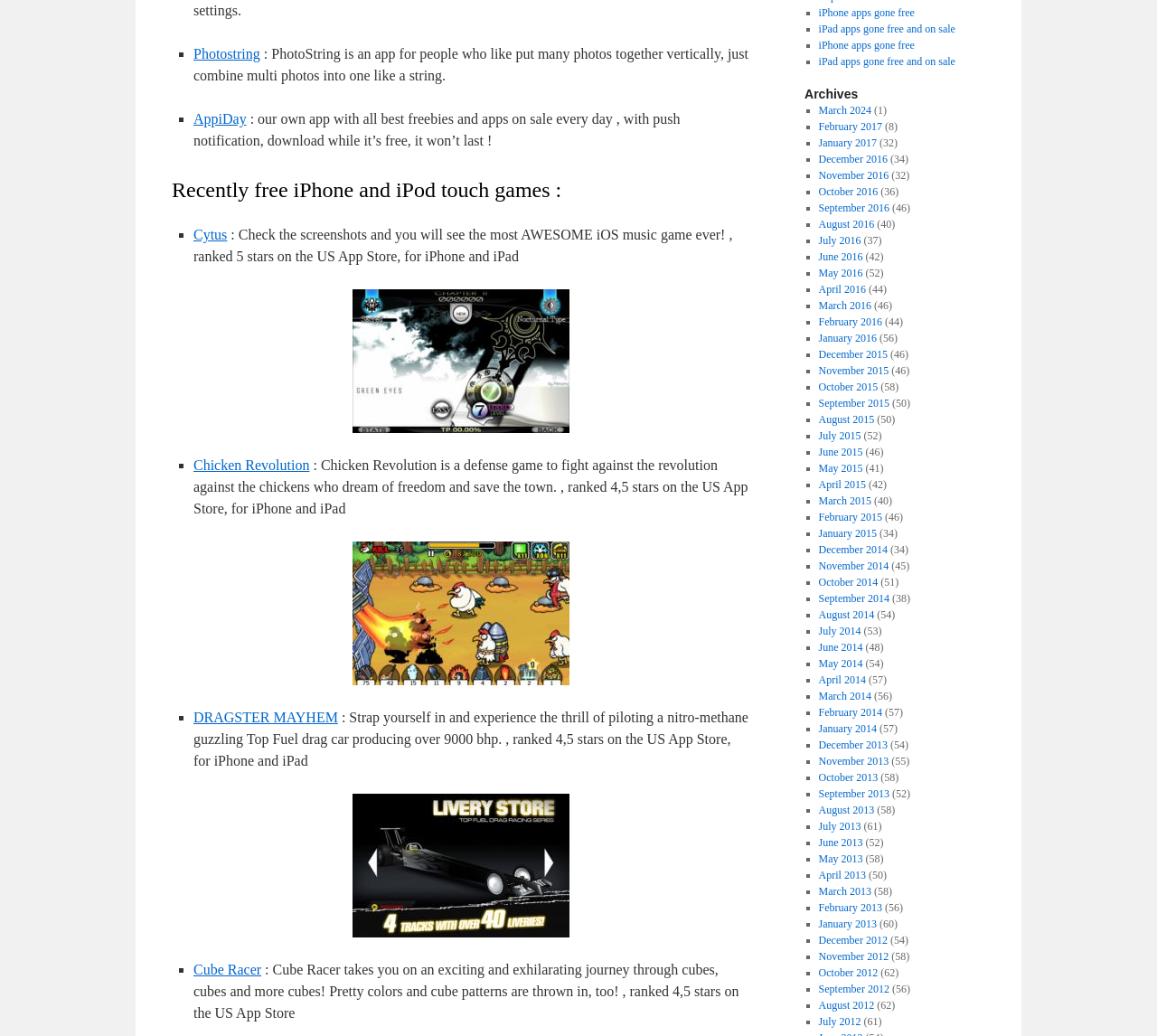Please determine the bounding box coordinates of the element to click on in order to accomplish the following task: "Check the archives for March 2024". Ensure the coordinates are four float numbers ranging from 0 to 1, i.e., [left, top, right, bottom].

[0.707, 0.1, 0.753, 0.113]